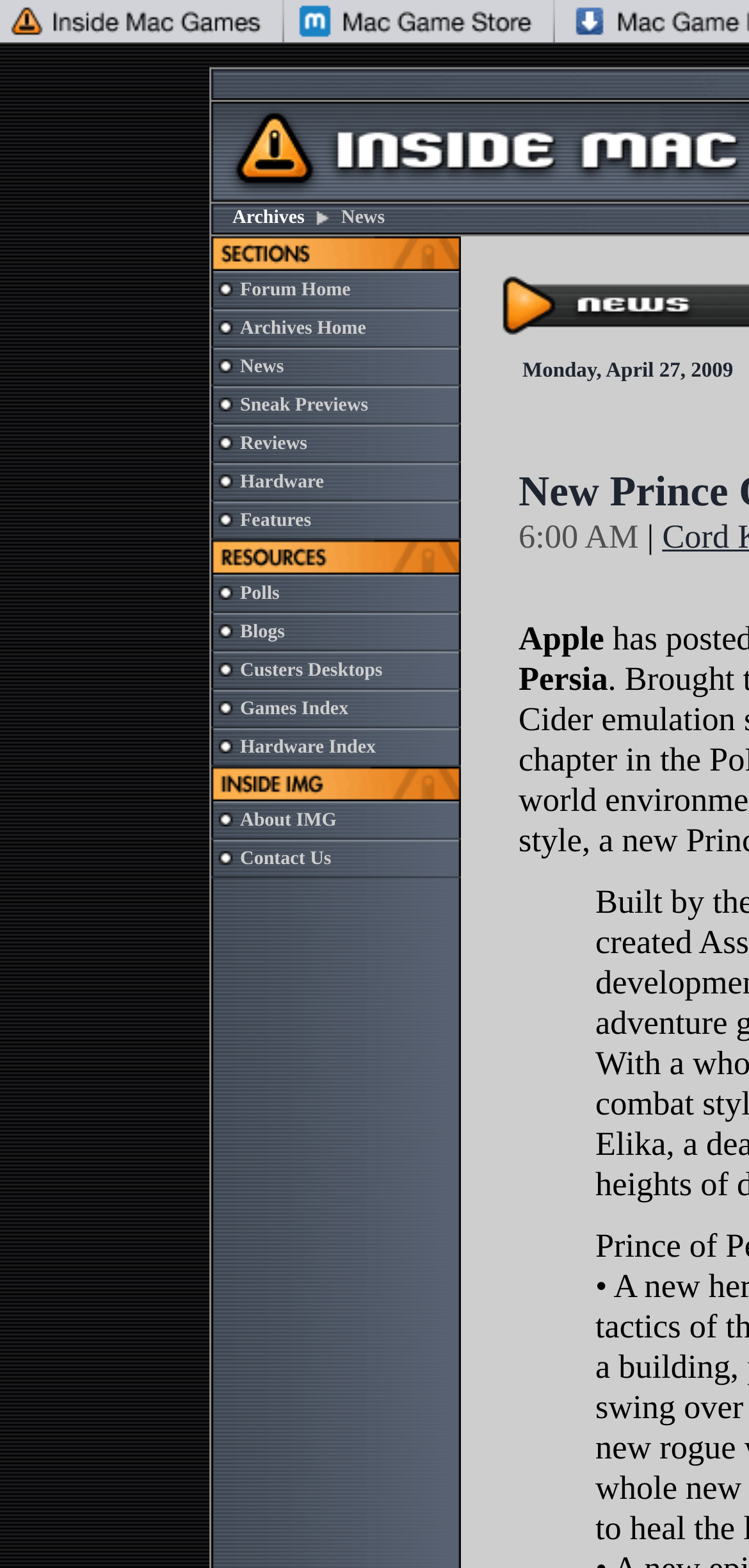What is the name of the section that has a link to 'Hardware'?
Analyze the image and provide a thorough answer to the question.

The link to 'Hardware' is located in a row of the table that also contains an image and a link to 'News'. This suggests that 'Hardware' is a subsection of the 'News' section.